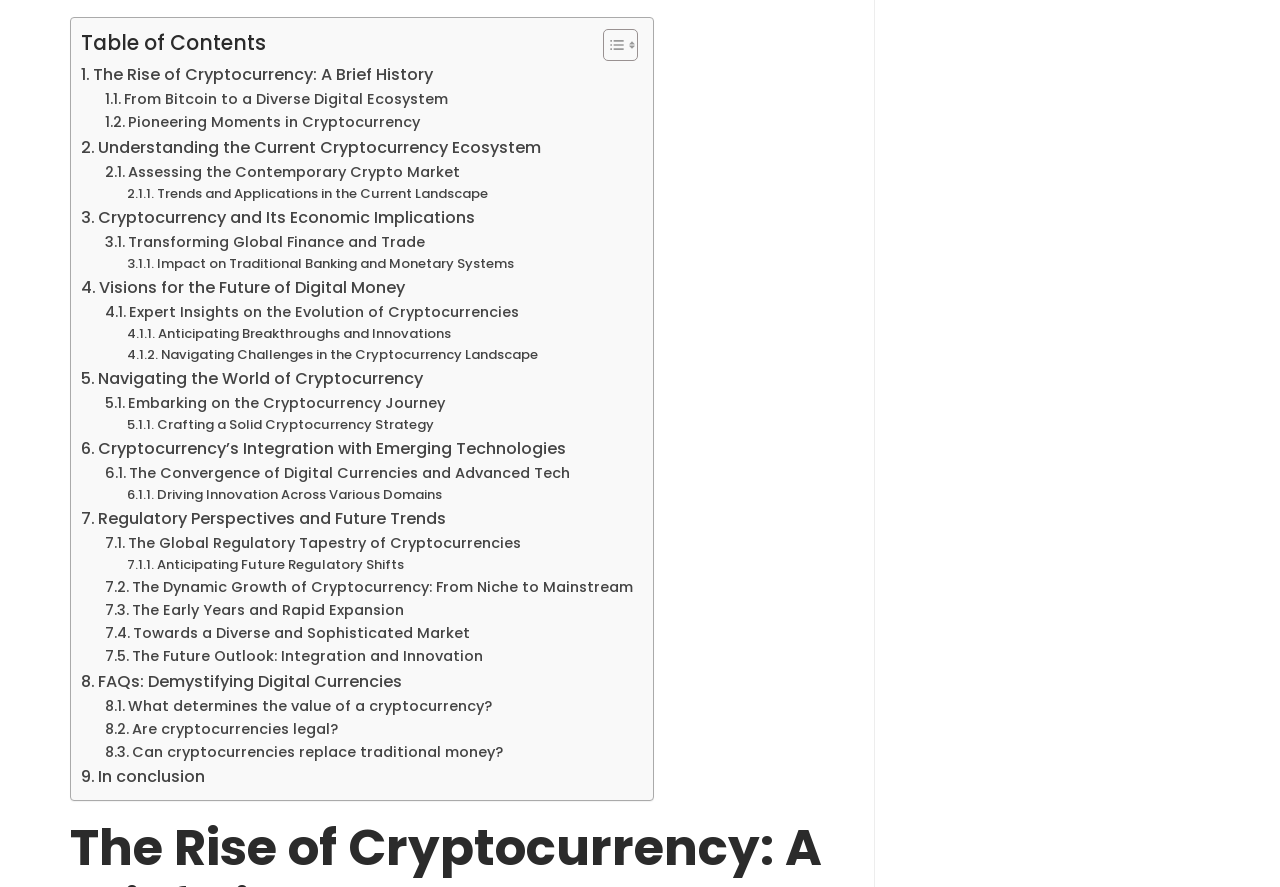Locate the bounding box coordinates of the clickable area to execute the instruction: "Learn about 'Visions for the Future of Digital Money'". Provide the coordinates as four float numbers between 0 and 1, represented as [left, top, right, bottom].

[0.063, 0.31, 0.317, 0.339]